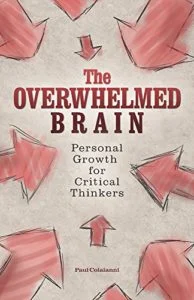What do the arrows on the book cover symbolize?
Refer to the image and provide a one-word or short phrase answer.

Direction and movement